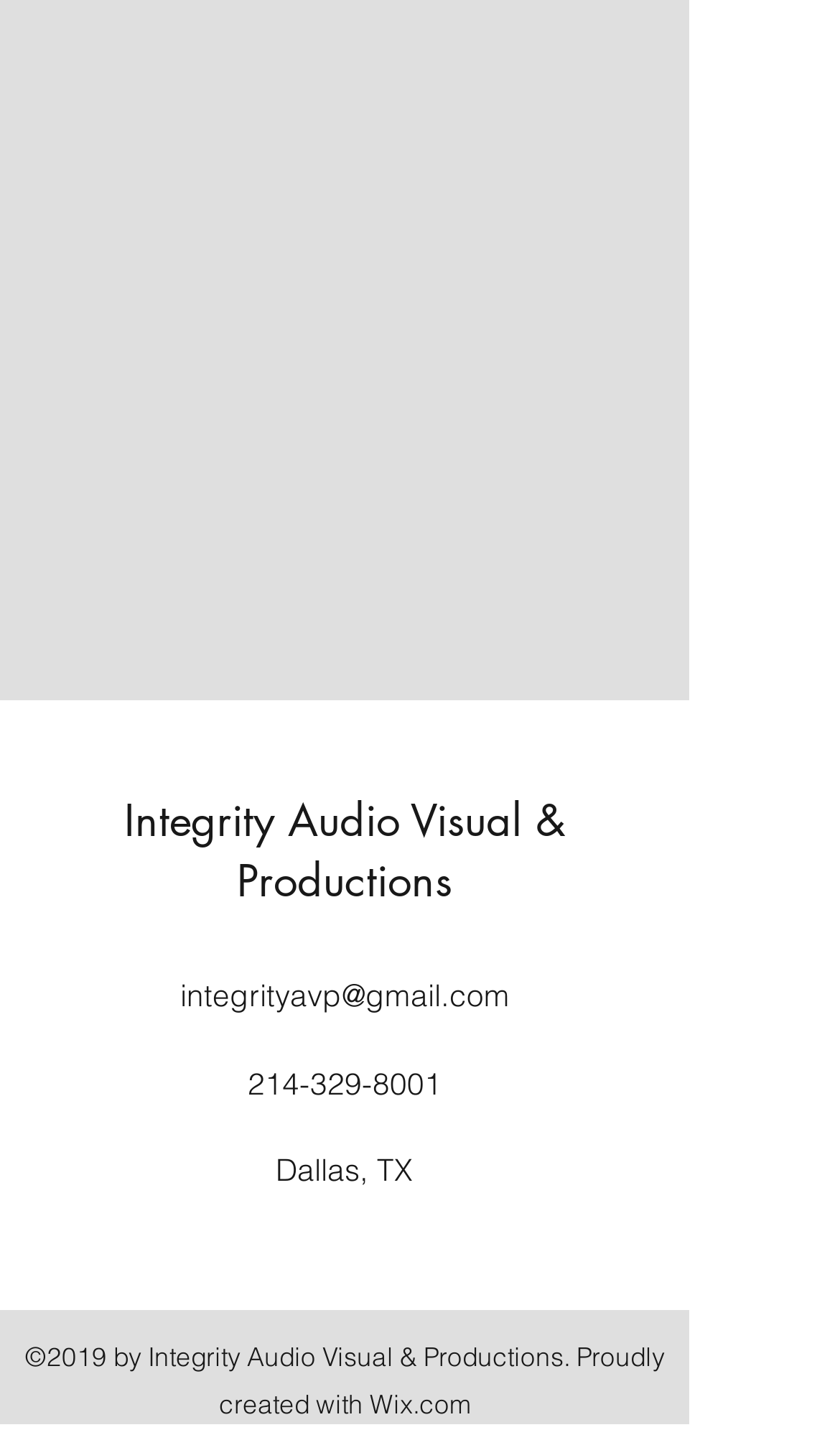Reply to the question with a single word or phrase:
What is the main concern of clients?

Tight budget